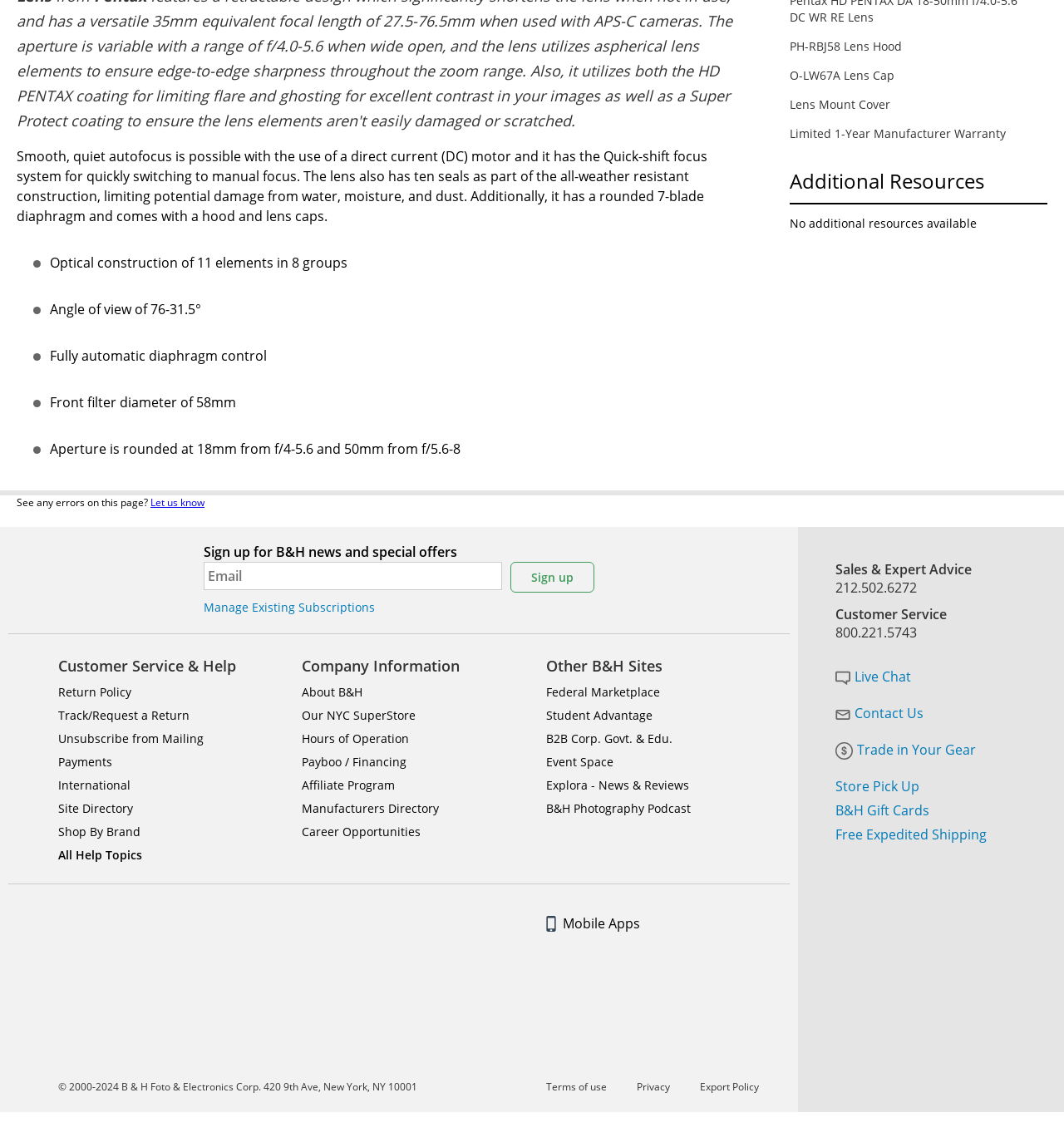Can you specify the bounding box coordinates of the area that needs to be clicked to fulfill the following instruction: "Click the 'Sign up' button"?

[0.48, 0.496, 0.559, 0.523]